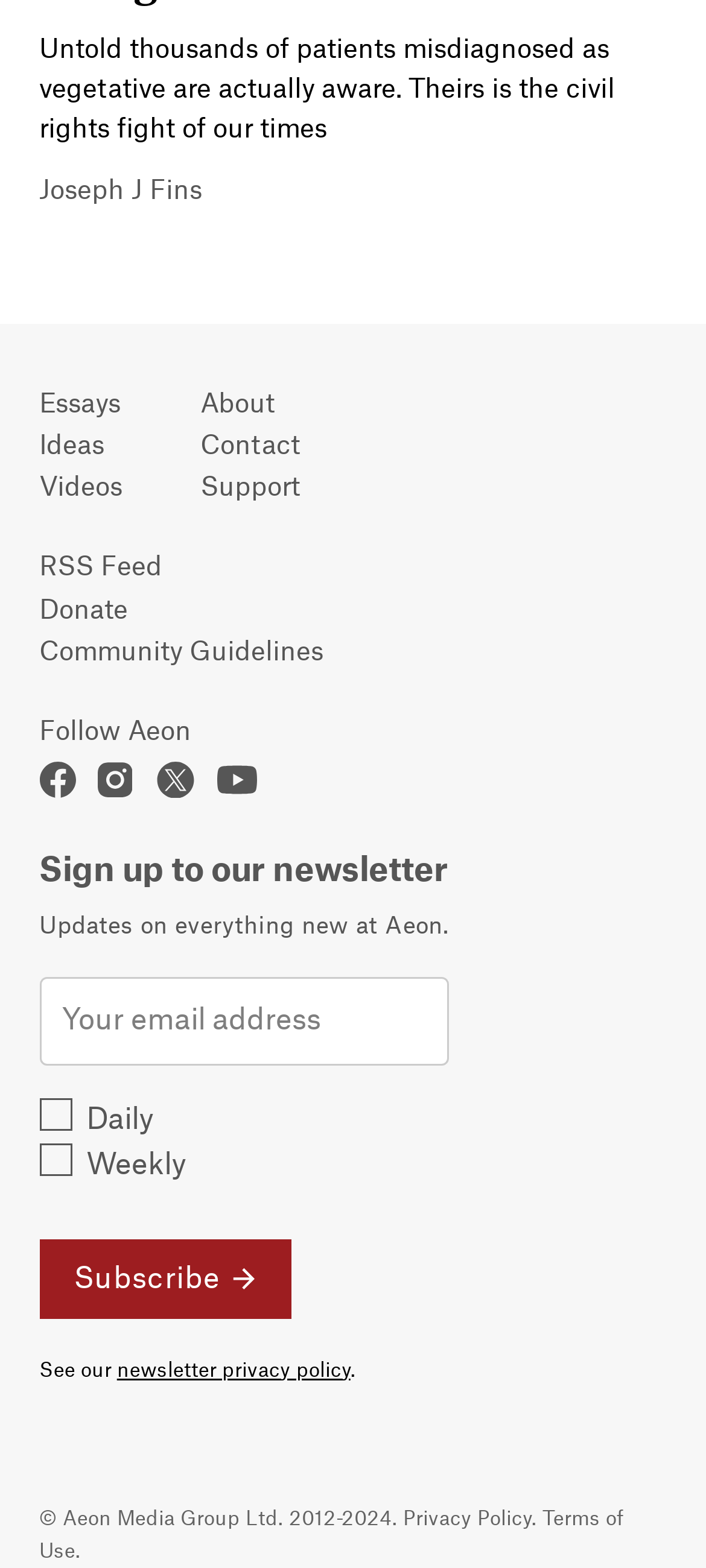From the given element description: "Dental Care", find the bounding box for the UI element. Provide the coordinates as four float numbers between 0 and 1, in the order [left, top, right, bottom].

None